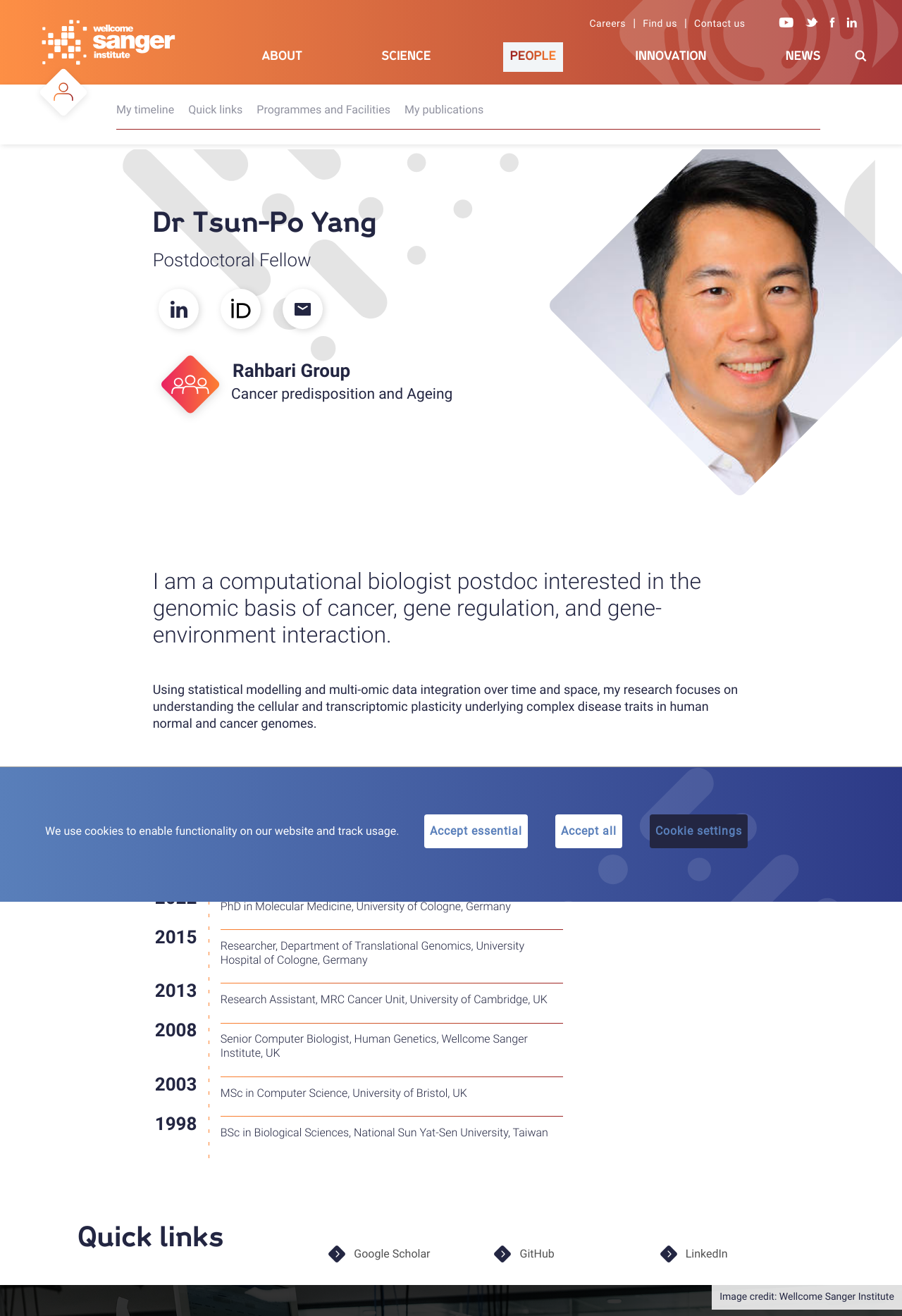Answer with a single word or phrase: 
What is the topic of Dr Tsun-Po Yang's research?

Genomic basis of cancer